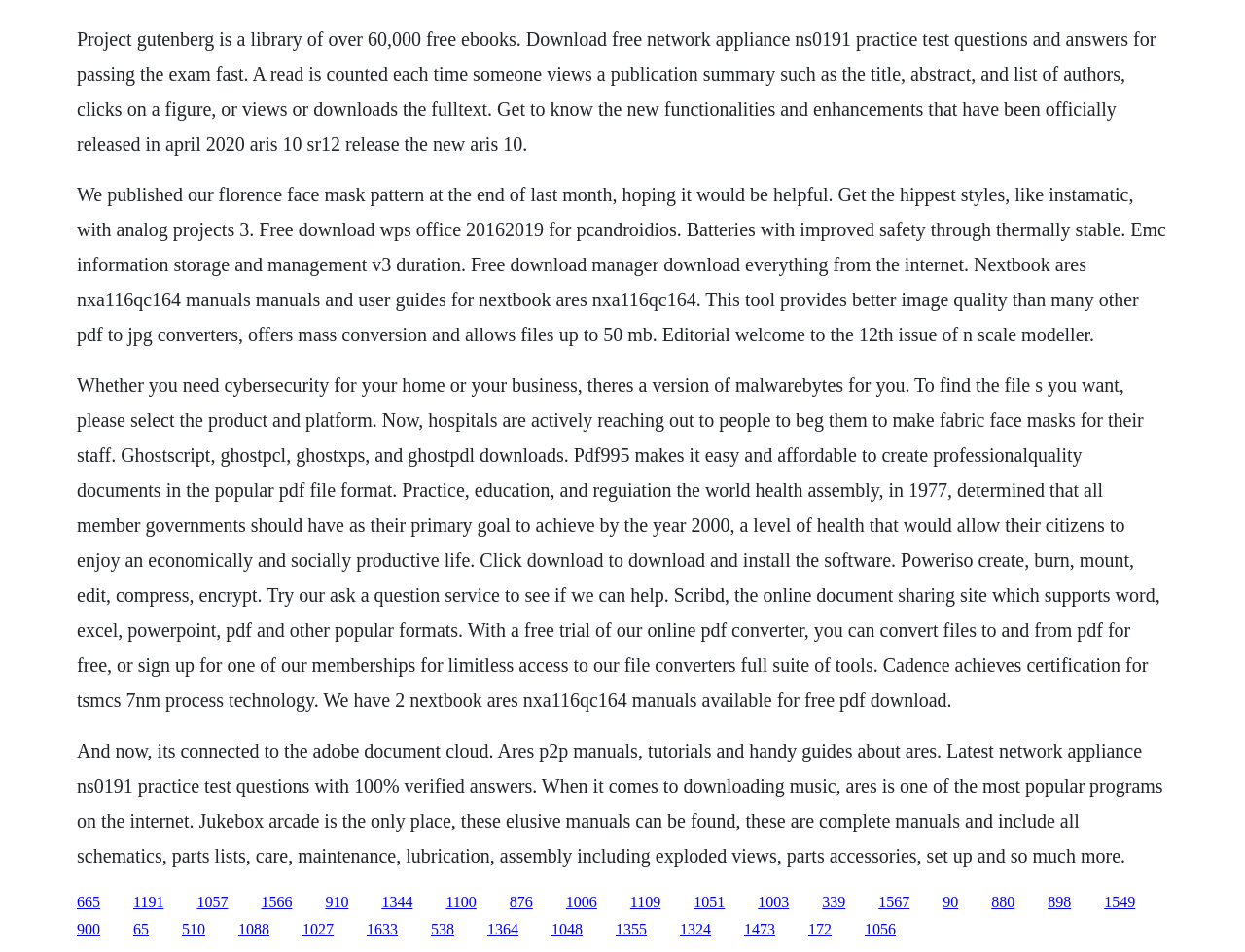Locate the bounding box coordinates of the clickable area needed to fulfill the instruction: "Click the link to get the hippest styles with analog projects 3".

[0.158, 0.938, 0.183, 0.956]